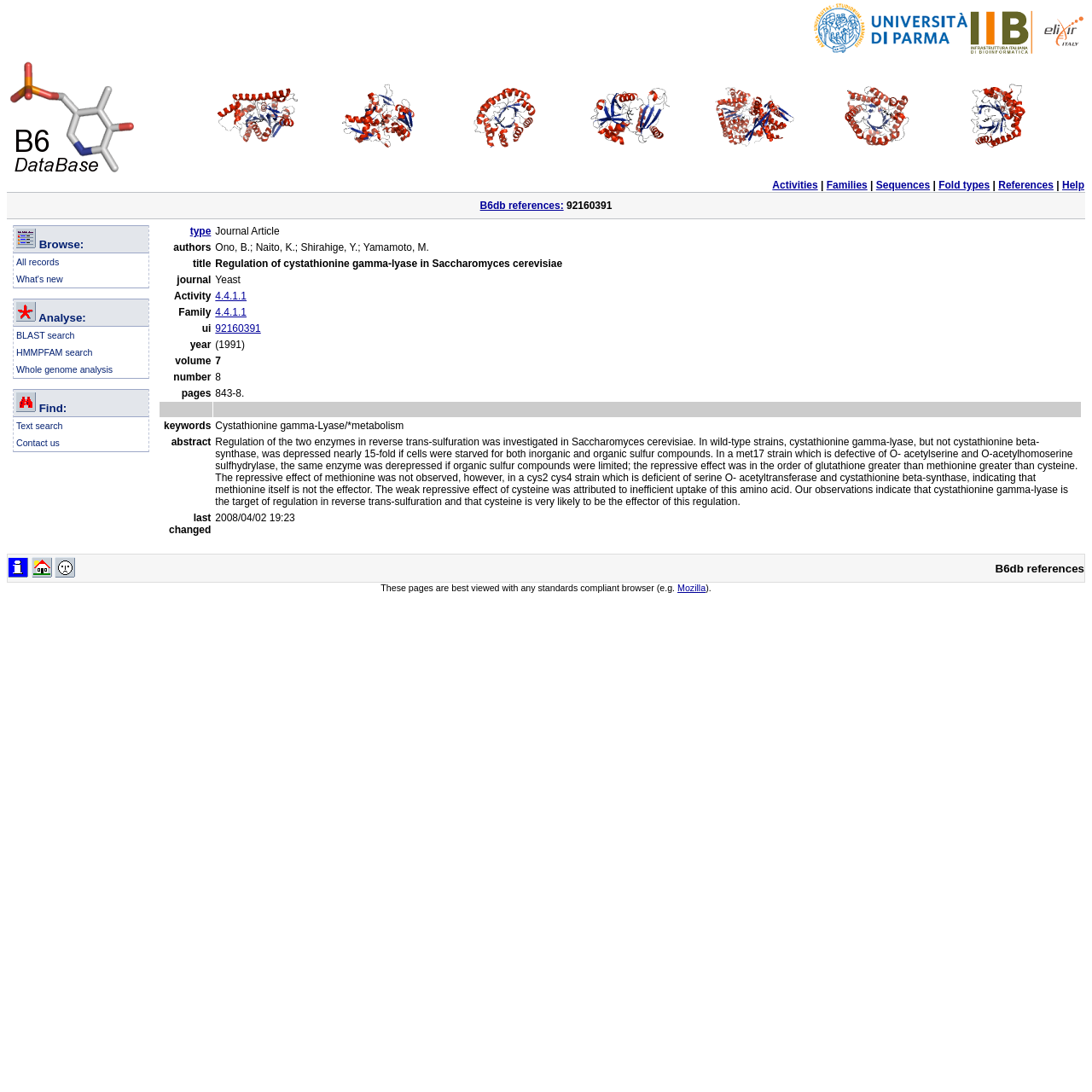Locate and provide the bounding box coordinates for the HTML element that matches this description: "21".

None